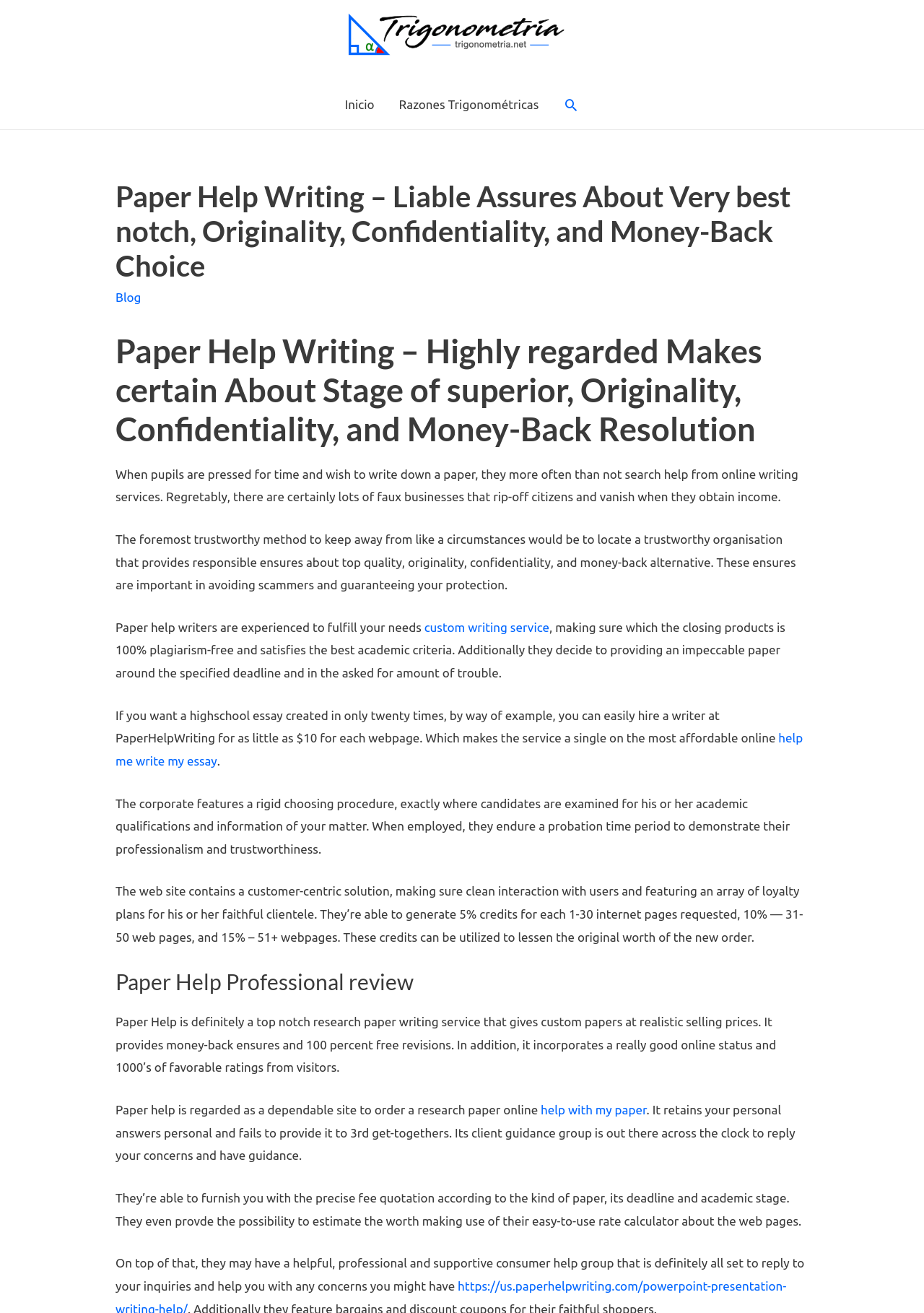What is the minimum price for a high school essay?
Based on the image, give a one-word or short phrase answer.

$10 per page